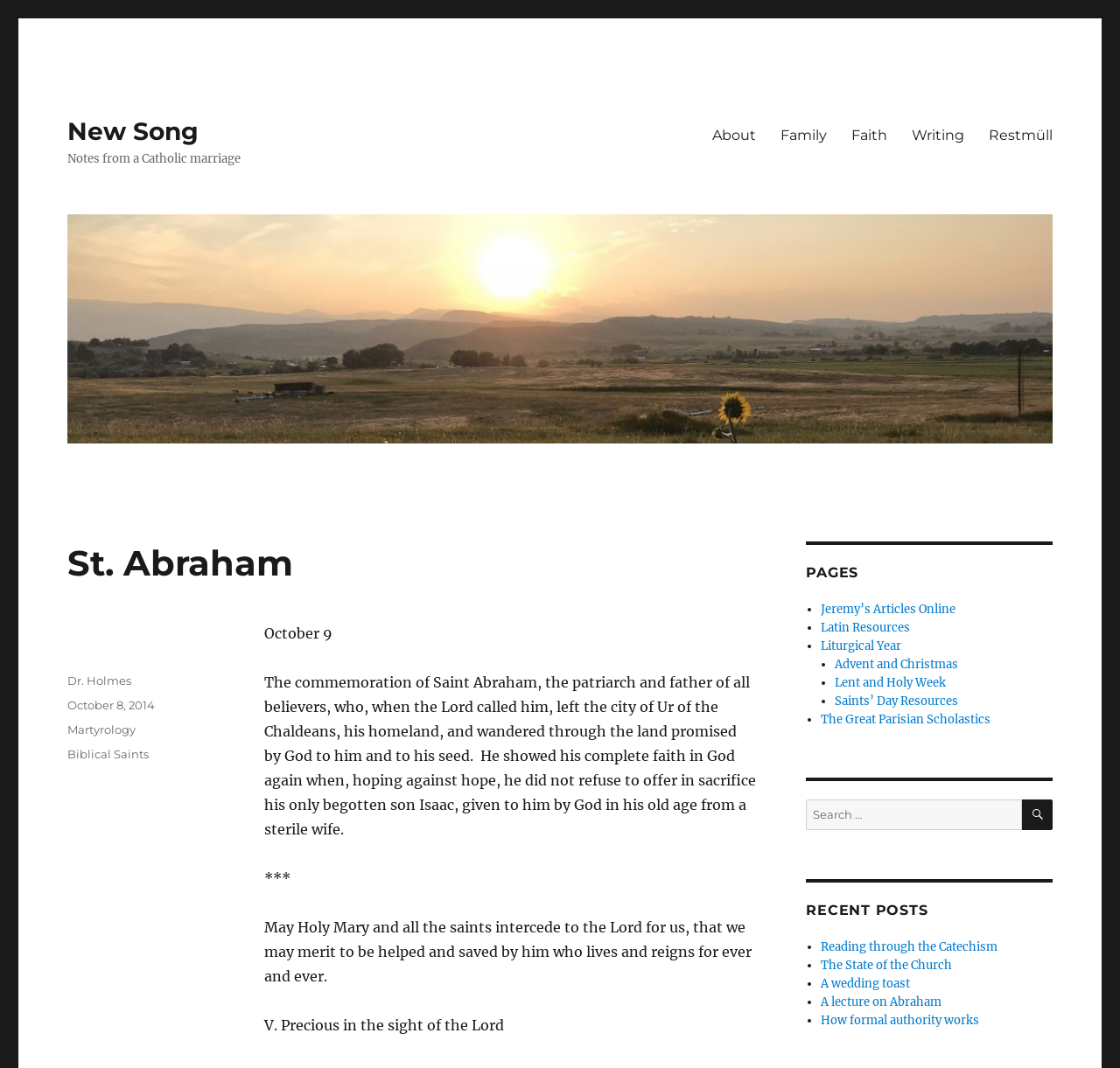Answer briefly with one word or phrase:
What is the name of the saint commemorated on October 9?

St. Abraham